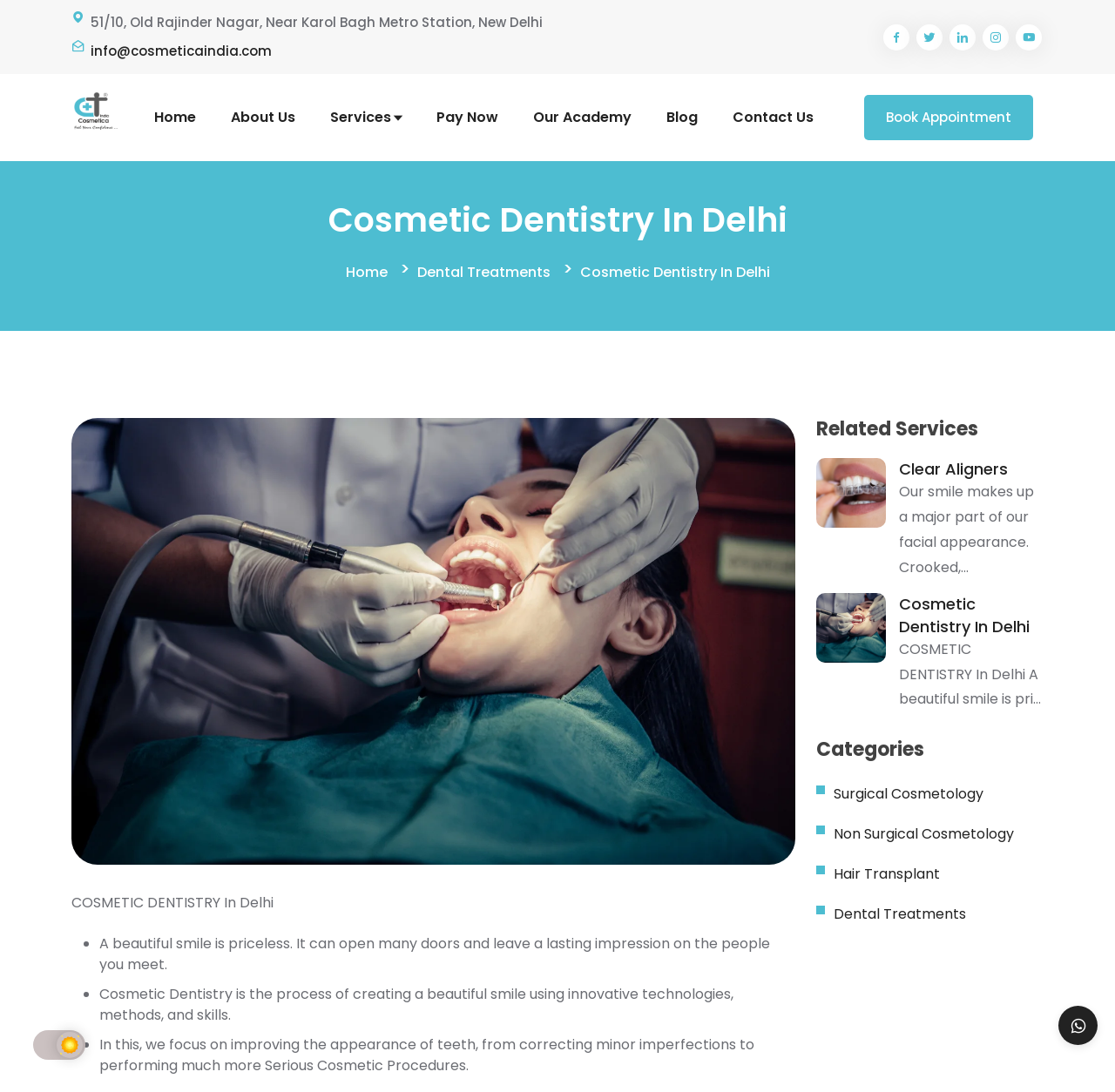Find the headline of the webpage and generate its text content.

Cosmetic Dentistry In Delhi